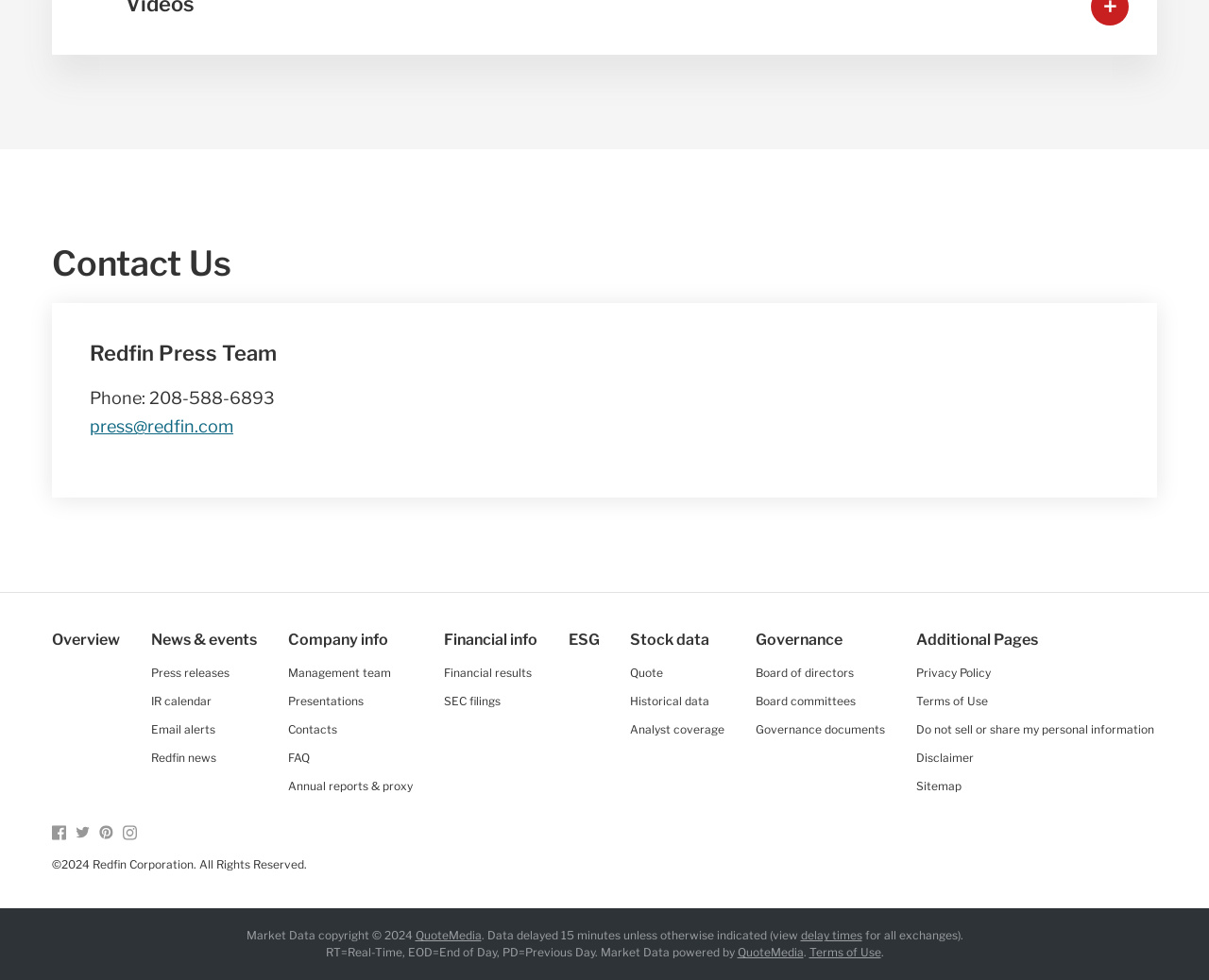Please identify the bounding box coordinates of the area I need to click to accomplish the following instruction: "Read the disclaimer".

[0.758, 0.766, 0.806, 0.781]